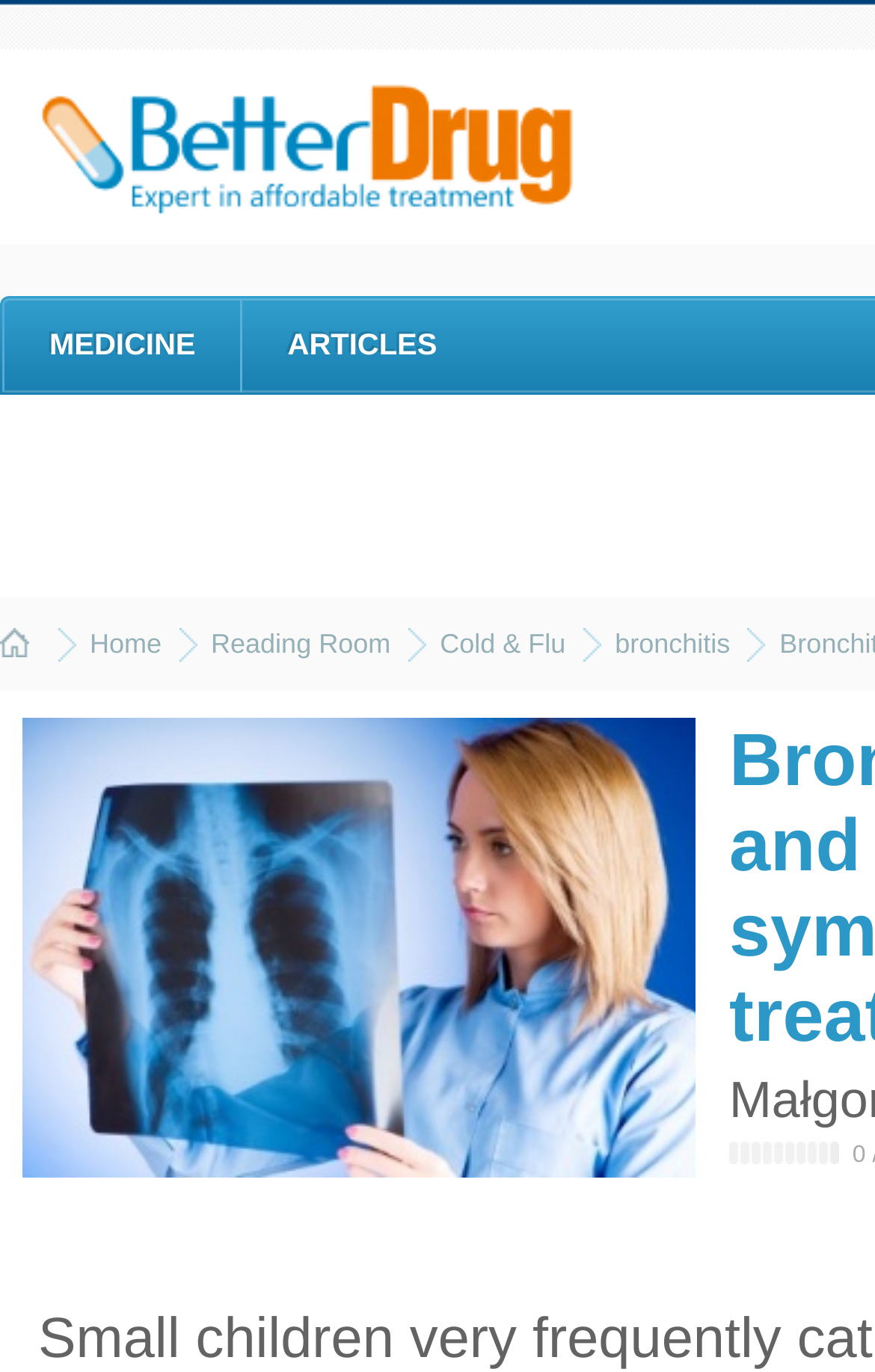Using the details in the image, give a detailed response to the question below:
What is the current page about?

Based on the webpage content, the current page is about bronchitis in children and infants, including its symptoms and treatment. This can be inferred from the link 'Bronchitis in children and infants - symptoms and treatment' and the image with the same title.